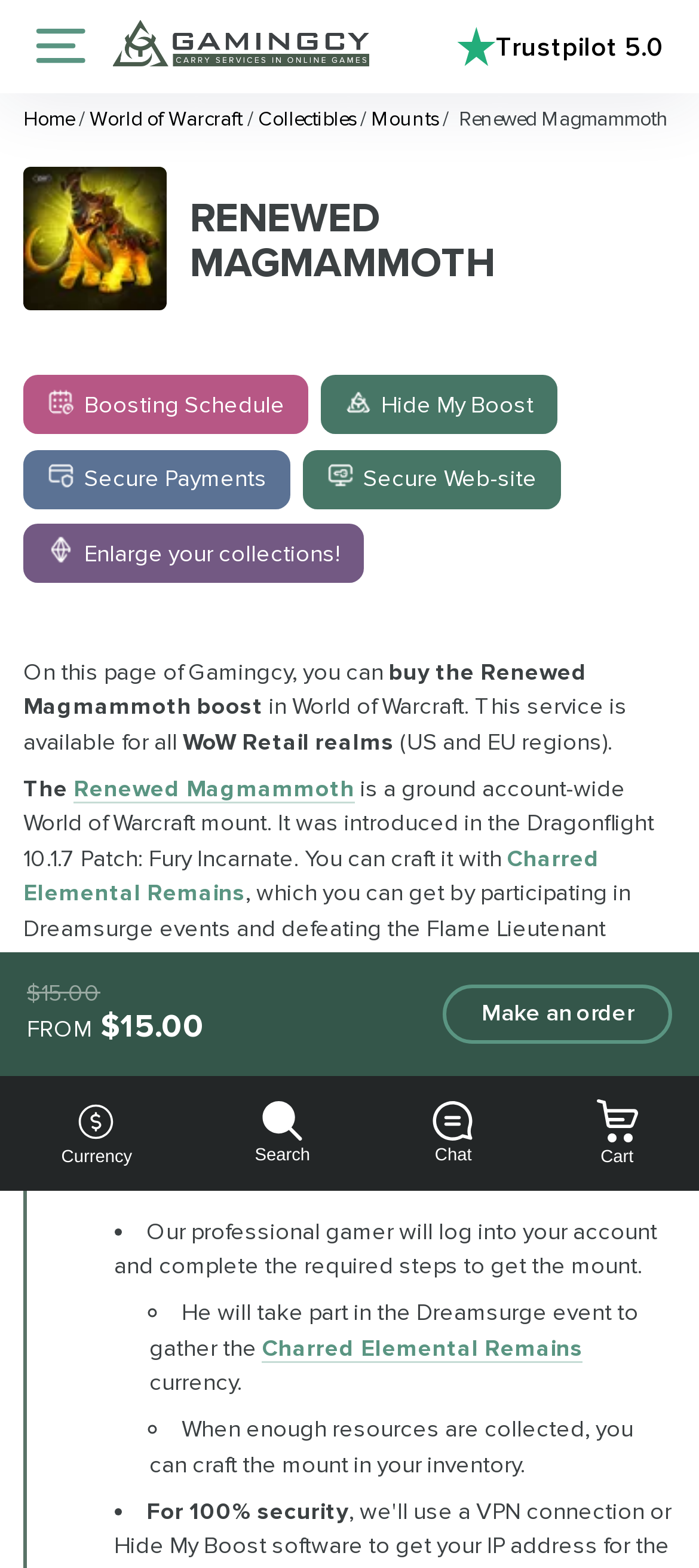Show the bounding box coordinates for the element that needs to be clicked to execute the following instruction: "Click the currency icon". Provide the coordinates in the form of four float numbers between 0 and 1, i.e., [left, top, right, bottom].

[0.036, 0.686, 0.24, 0.759]